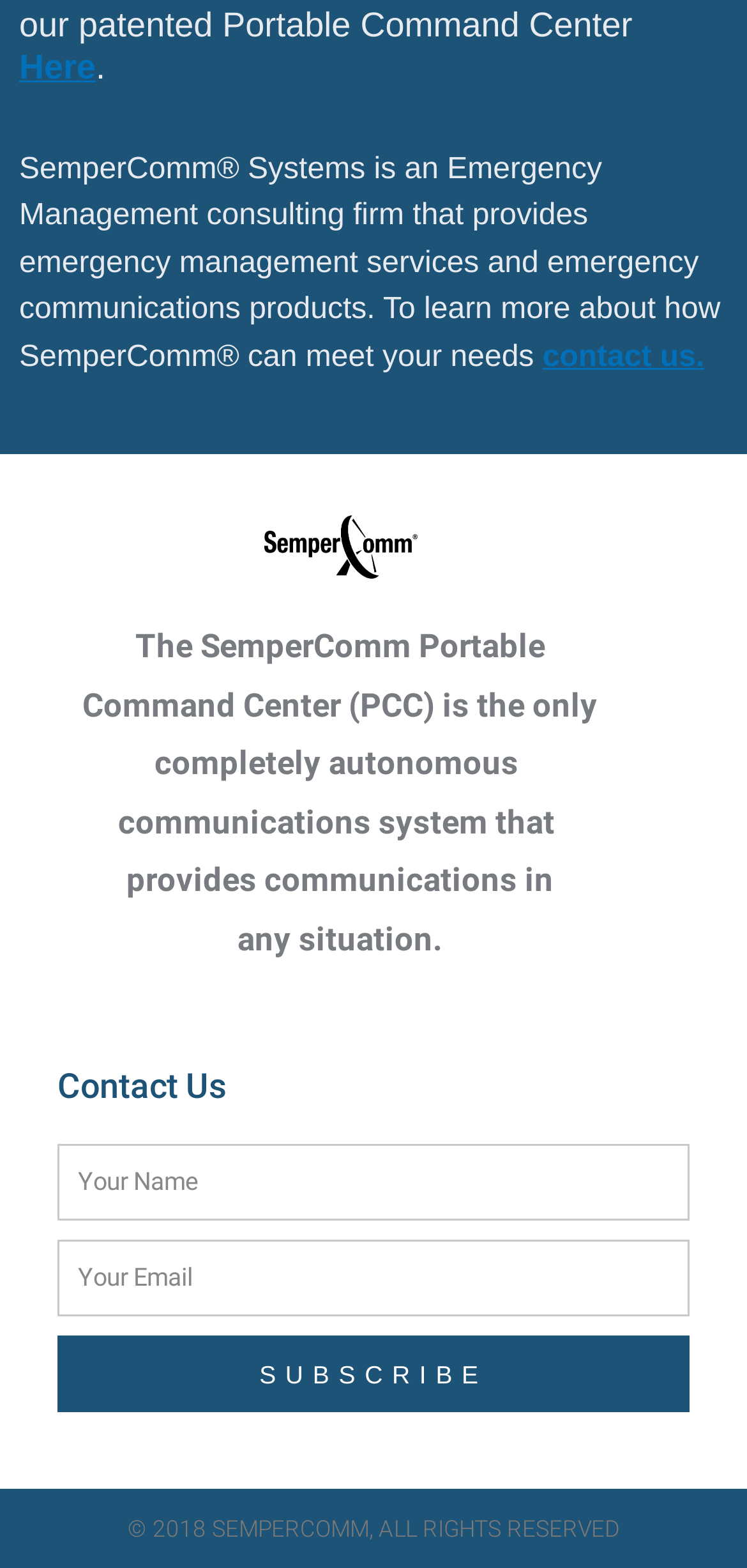Identify the bounding box for the UI element described as: "Here". Ensure the coordinates are four float numbers between 0 and 1, formatted as [left, top, right, bottom].

[0.026, 0.031, 0.128, 0.055]